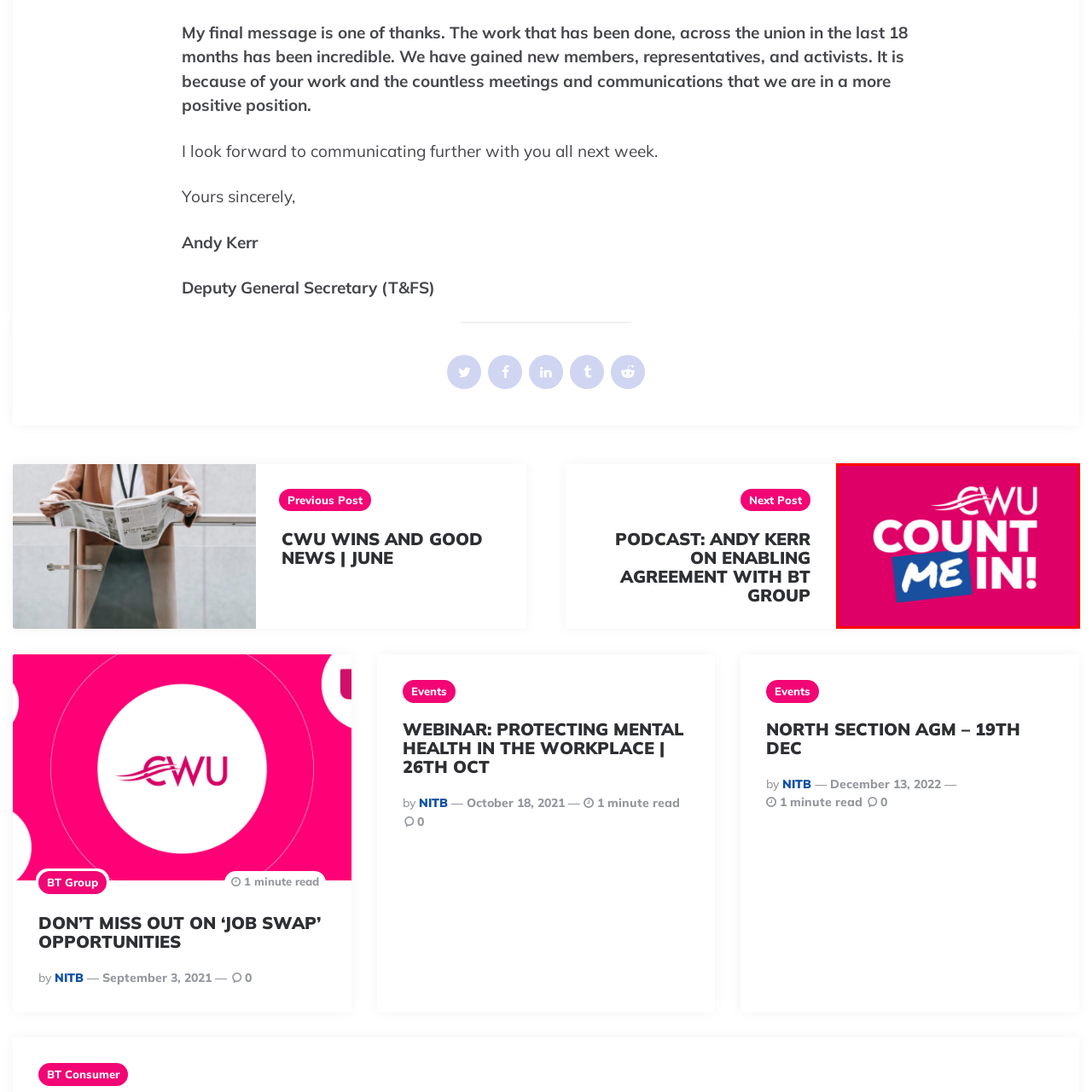What is the name of the campaign?
Focus on the part of the image marked with a red bounding box and deliver an in-depth answer grounded in the visual elements you observe.

The name of the campaign is 'Count Me In!', which is prominently displayed in bold text on the logo, inviting individuals to participate and engage with the union's initiatives.